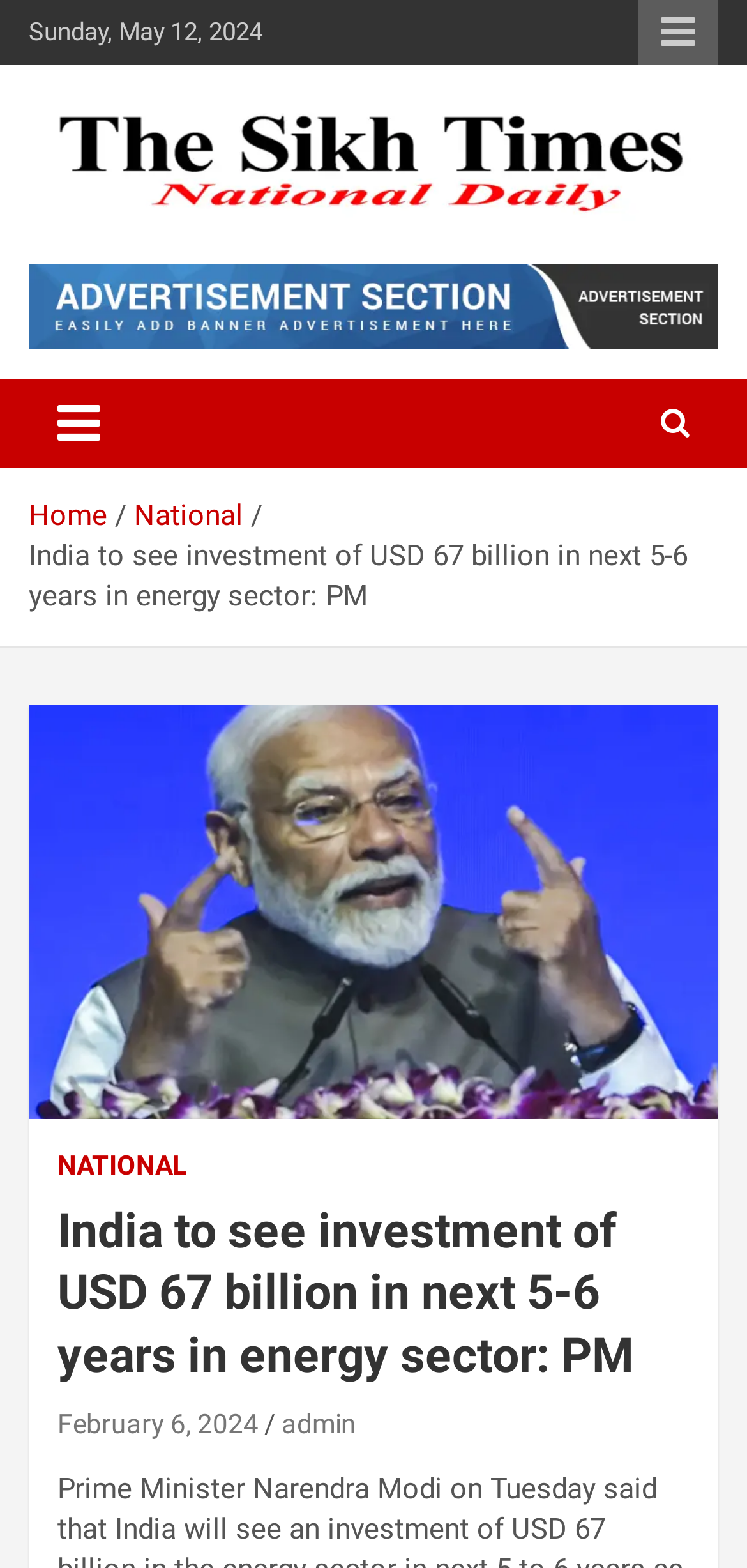Given the element description alt="logo image", identify the bounding box coordinates for the UI element on the webpage screenshot. The format should be (top-left x, top-left y, bottom-right x, bottom-right y), with values between 0 and 1.

None